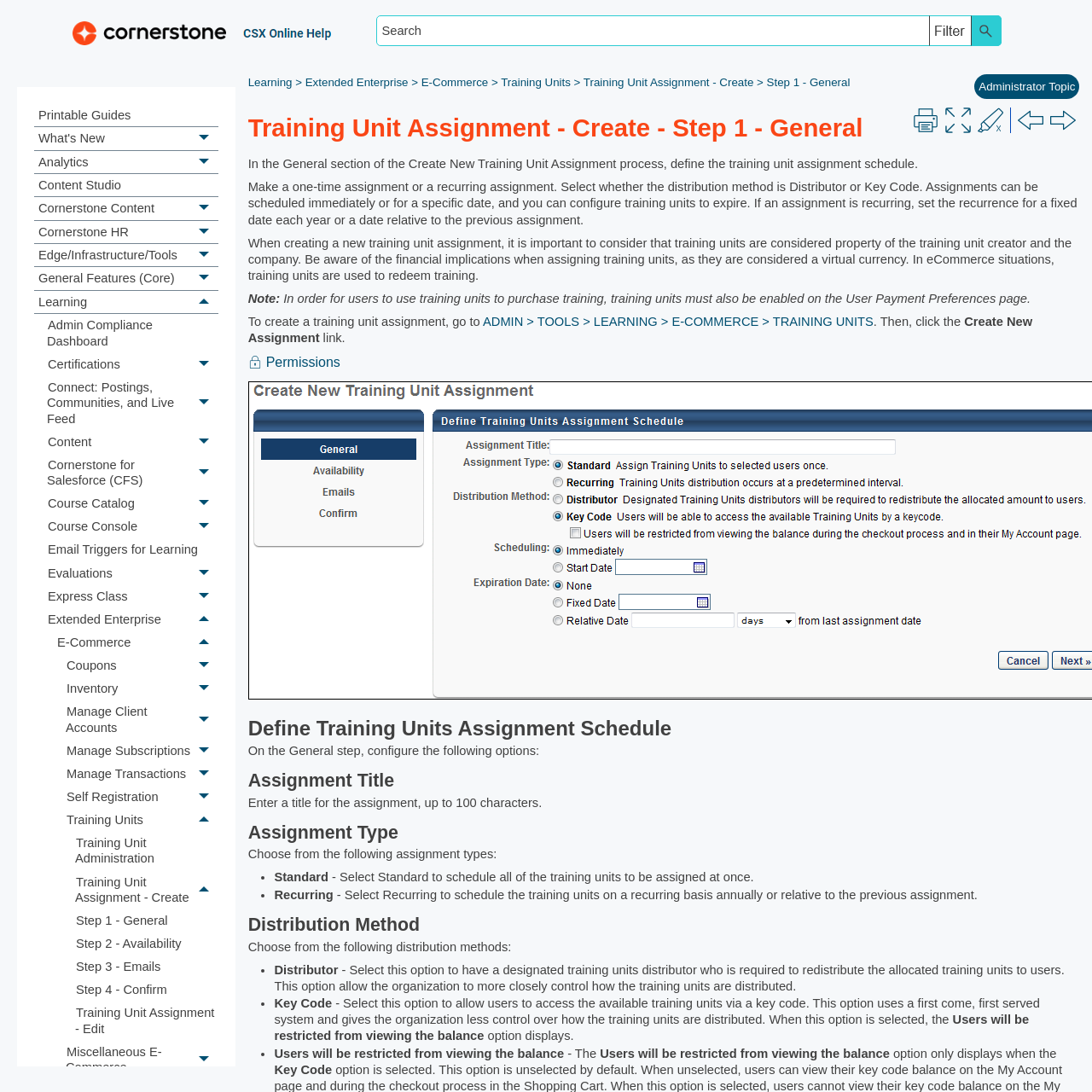Based on the image, give a detailed response to the question: What is the function of the 'Expand all' button?

The 'Expand all' button is located at the top right corner of the page, and its purpose is to allow the user to expand all sections or categories on the page, making it easier to navigate and view the content.